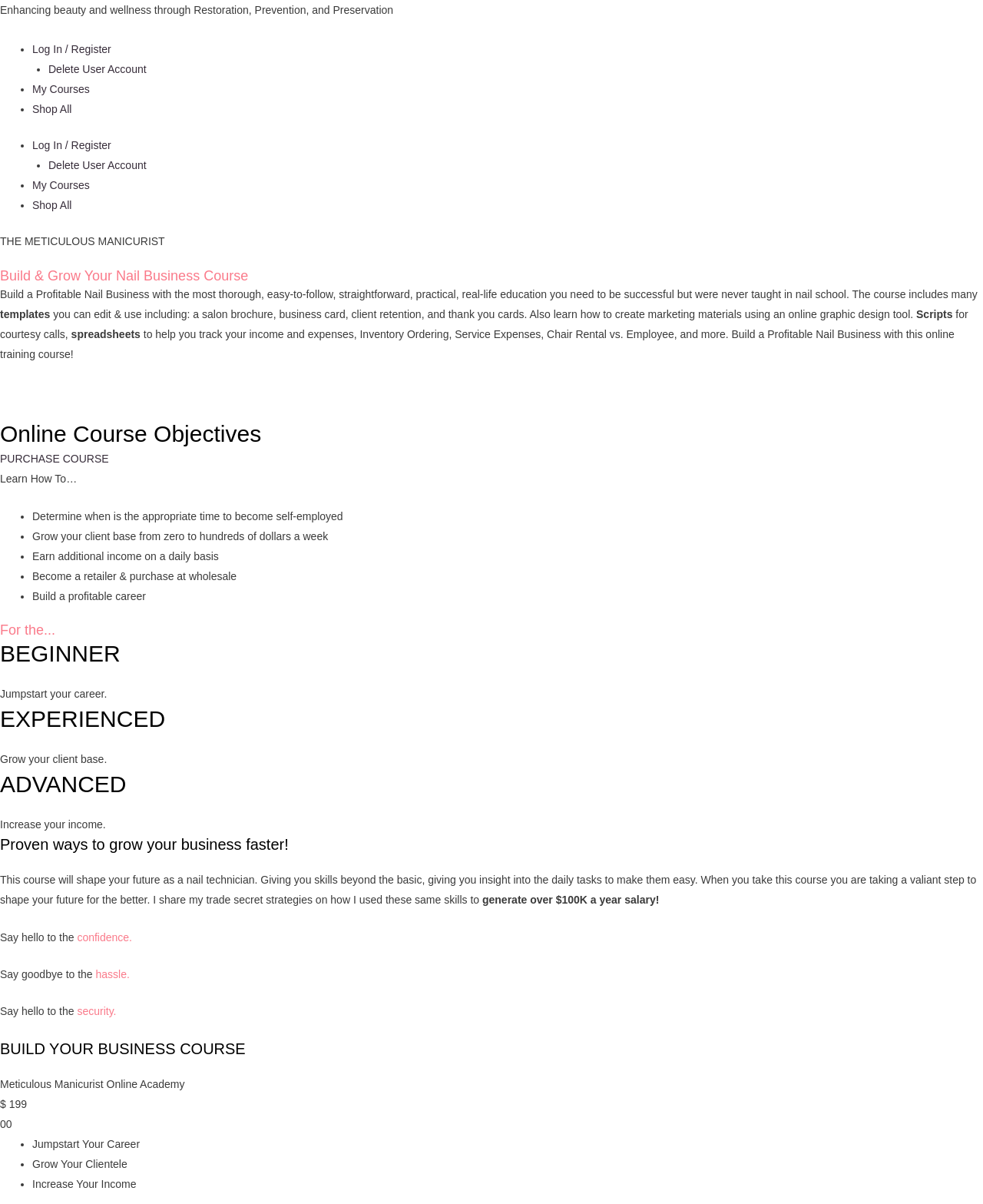What is the focus of the course?
Using the information from the image, give a concise answer in one word or a short phrase.

Nail Business